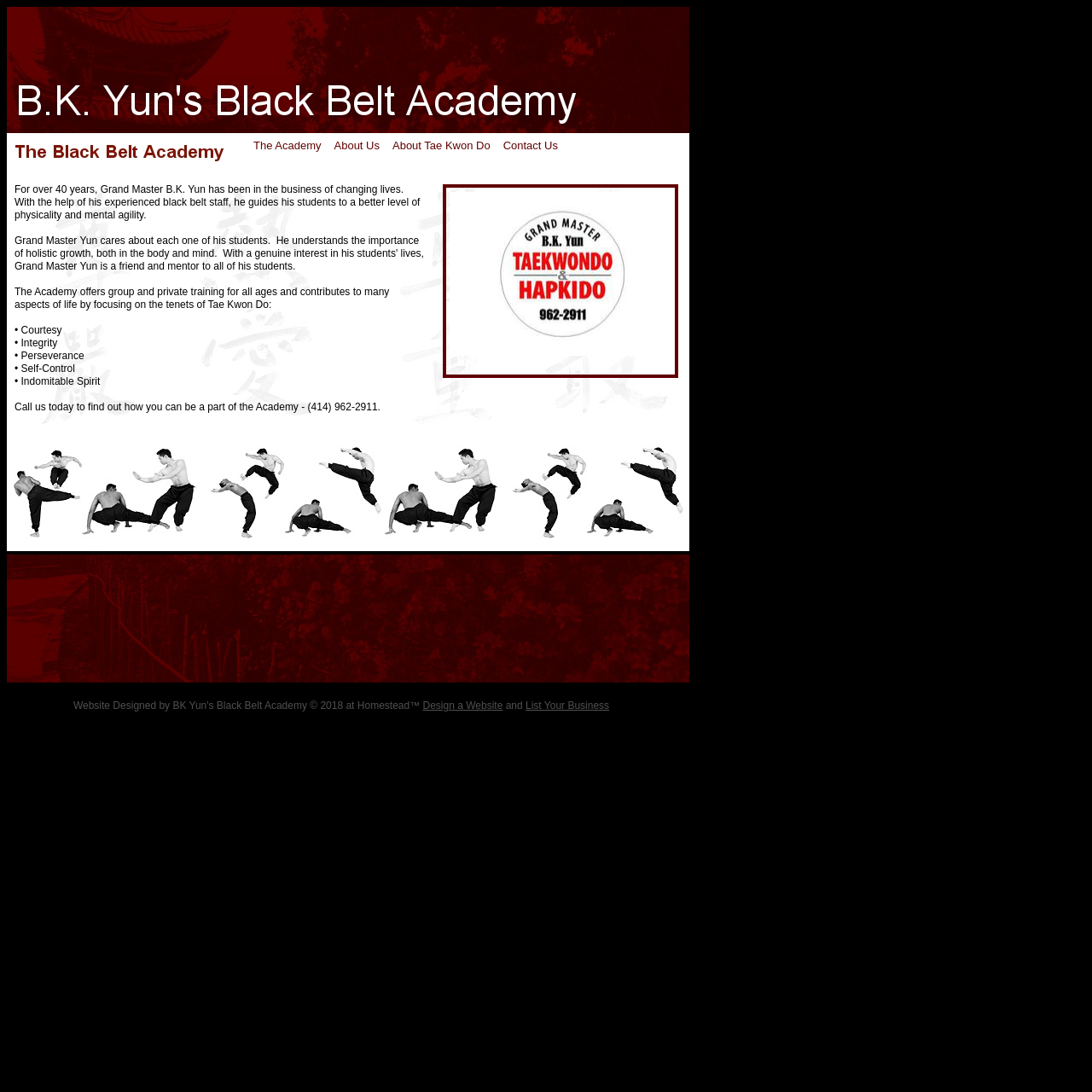Give a complete and precise description of the webpage's appearance.

This webpage is about BK Yun's Black Belt Academy in Shorewood, WI, which offers martial arts training, specifically Tae Kwon Do and Karate. 

At the top of the page, there is a navigation menu with five tabs: "The Academy", "About Us", "About Tae Kwon Do", "Contact Us". Each tab has a corresponding image next to it. 

Below the navigation menu, there is a brief introduction to Grand Master B.K. Yun, who has been in the business of changing lives for over 40 years. The introduction is followed by a paragraph explaining the benefits of Tae Kwon Do, which focuses on the tenets of courtesy, integrity, perseverance, self-control, and indomitable spirit. 

To the right of the introduction, there is a table with three rows and three columns. The top row has a single cell spanning the entire width, while the second and third rows have three cells each. 

At the bottom of the page, there is a footer section with a copyright notice and two links: "Design a Website" and "List Your Business". 

There is also a small image located at the bottom right corner of the page.